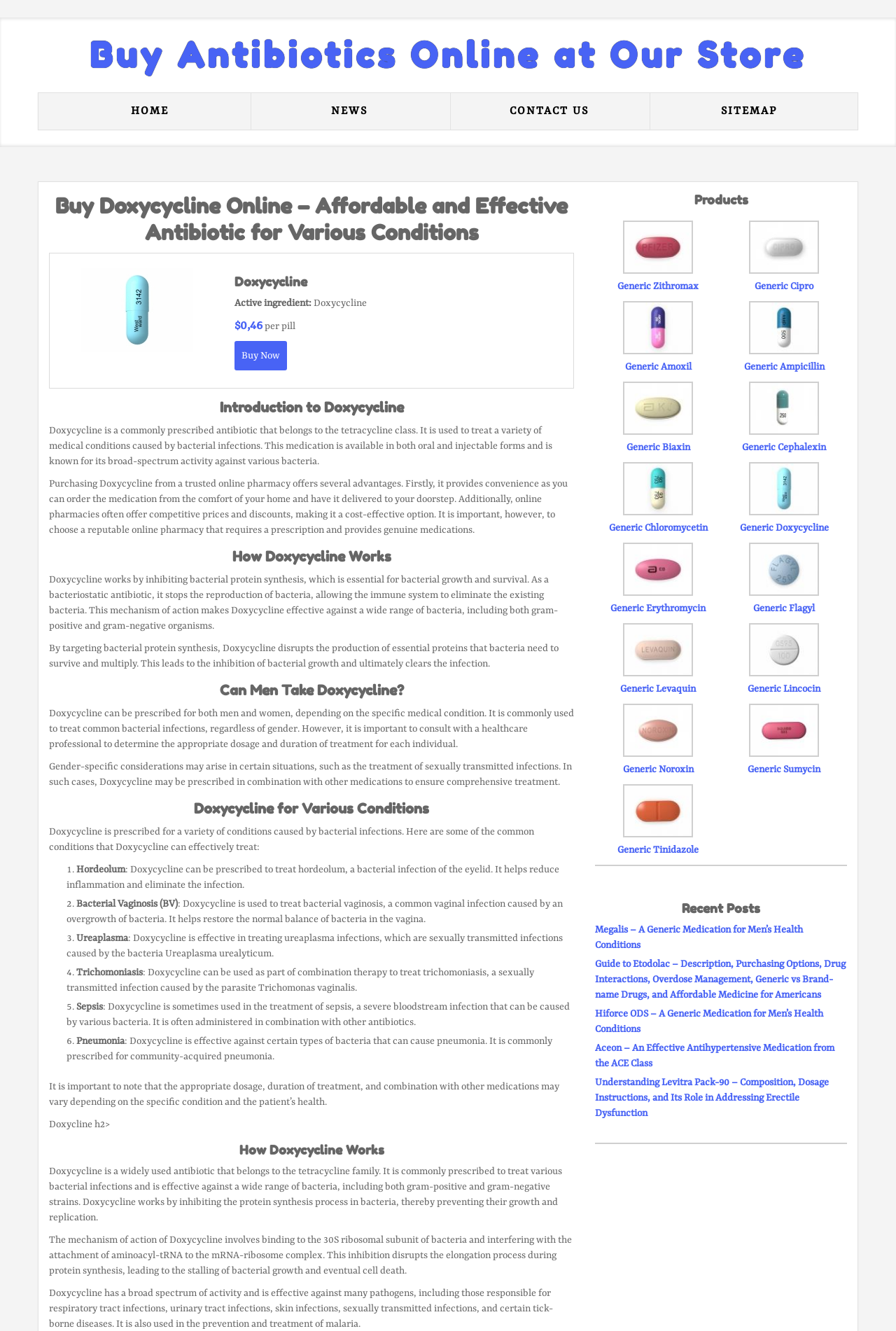Please provide a one-word or phrase answer to the question: 
What conditions can Doxycycline be used to treat?

Various bacterial infections